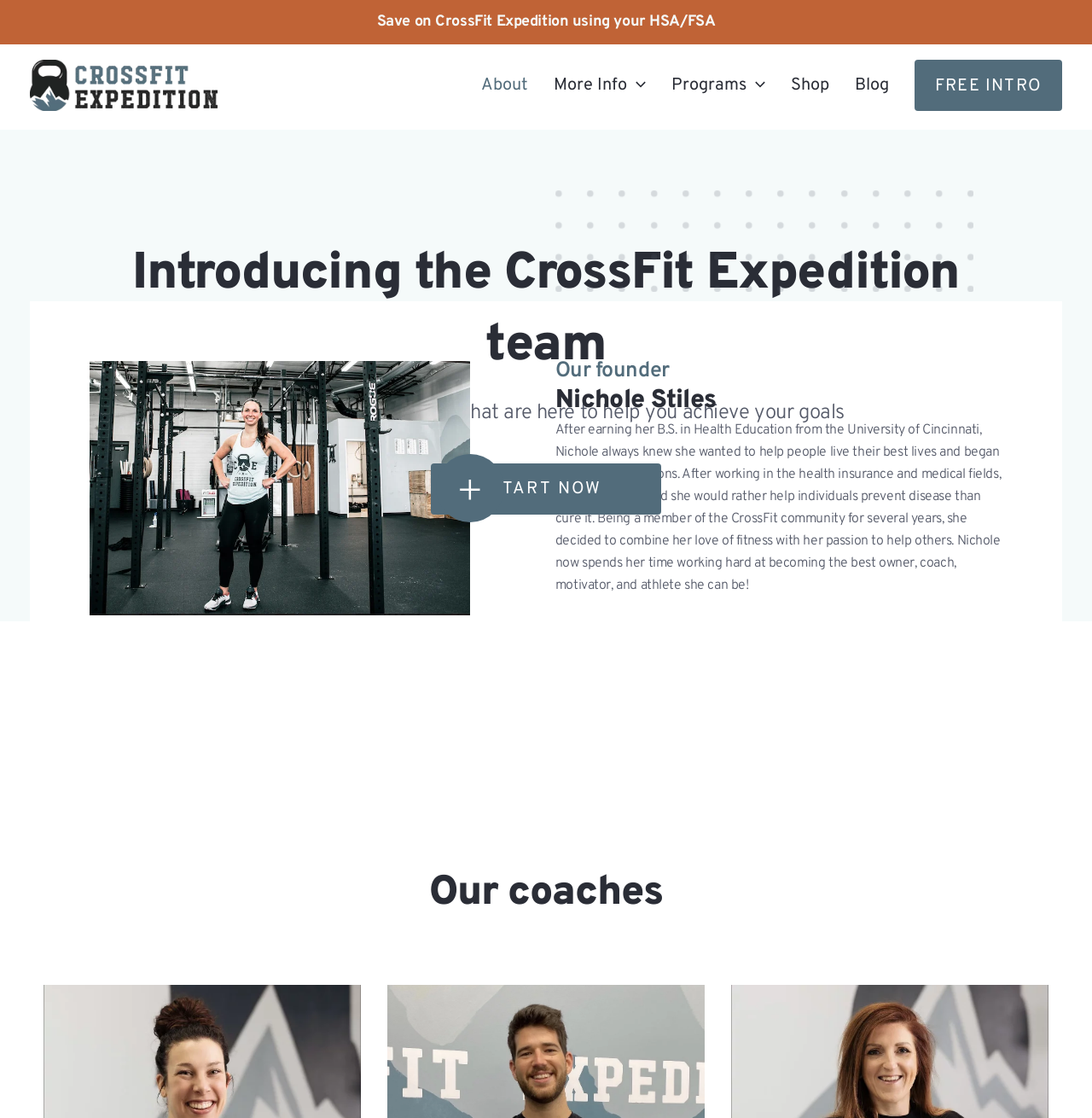Determine the bounding box coordinates of the region that needs to be clicked to achieve the task: "Read about 'Our founder'".

[0.508, 0.323, 0.918, 0.342]